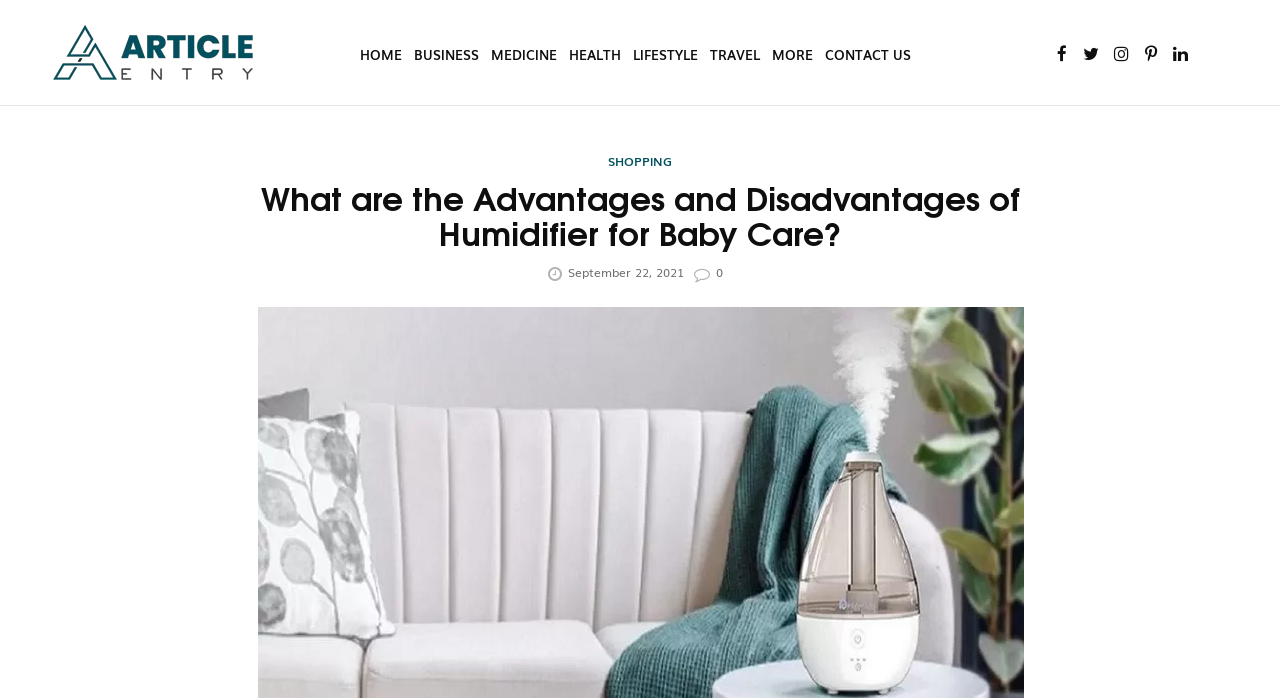Write a detailed summary of the webpage.

The webpage appears to be an article discussing the advantages and disadvantages of humidifiers for baby care. At the top left corner, there is a brand logo, which is also a link. Next to it, there are several links to different categories, including HOME, BUSINESS, MEDICINE, HEALTH, LIFESTYLE, TRAVEL, and MORE, which are aligned horizontally. 

On the right side of the top section, there are five social media links, represented by icons. Below the top section, there is a heading that repeats the title of the article, "What are the Advantages and Disadvantages of Humidifier for Baby Care?" This heading is centered and takes up a significant portion of the width. 

Below the heading, there is a date "September 22, 2021" written in a smaller font. There is also a link to "SHOPPING" located near the top center of the page. The overall layout suggests that the main content of the article will follow below these elements.